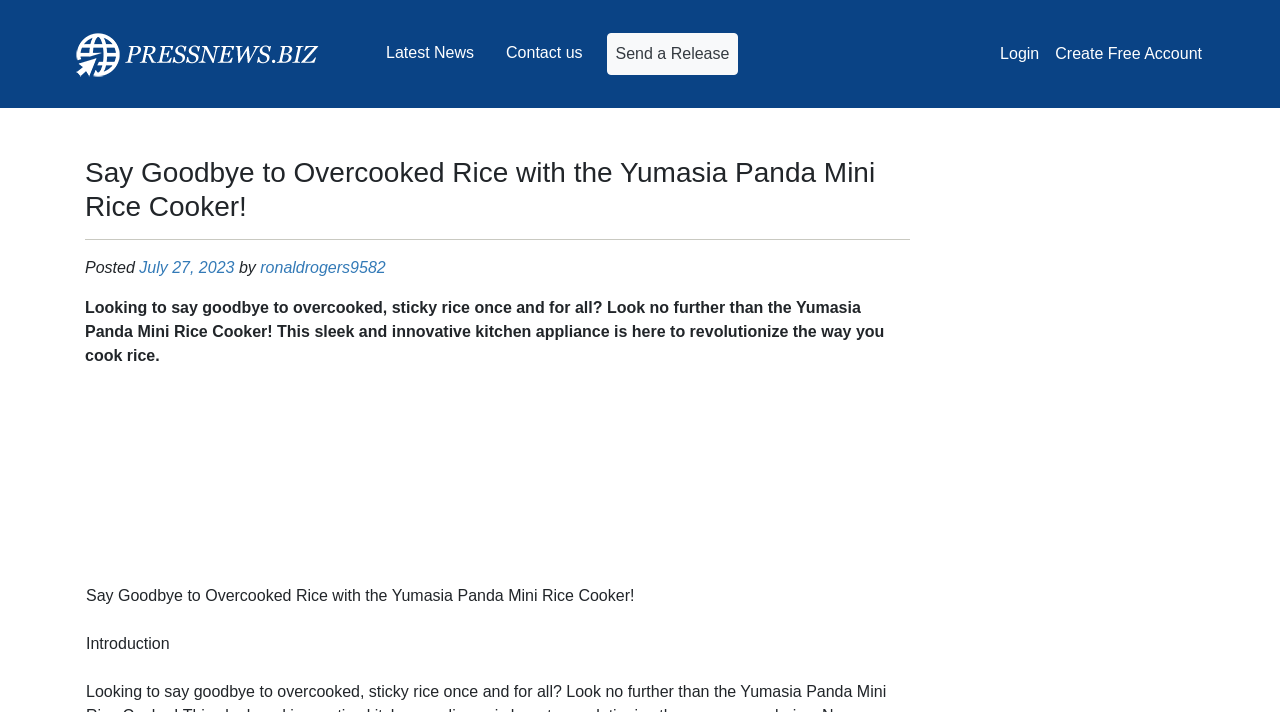What is the main topic of the article?
Look at the image and respond to the question as thoroughly as possible.

The webpage's content is primarily focused on the Yumasia Panda Mini Rice Cooker, with the heading and main text discussing its features and purpose. The article appears to be an introduction or review of the product.